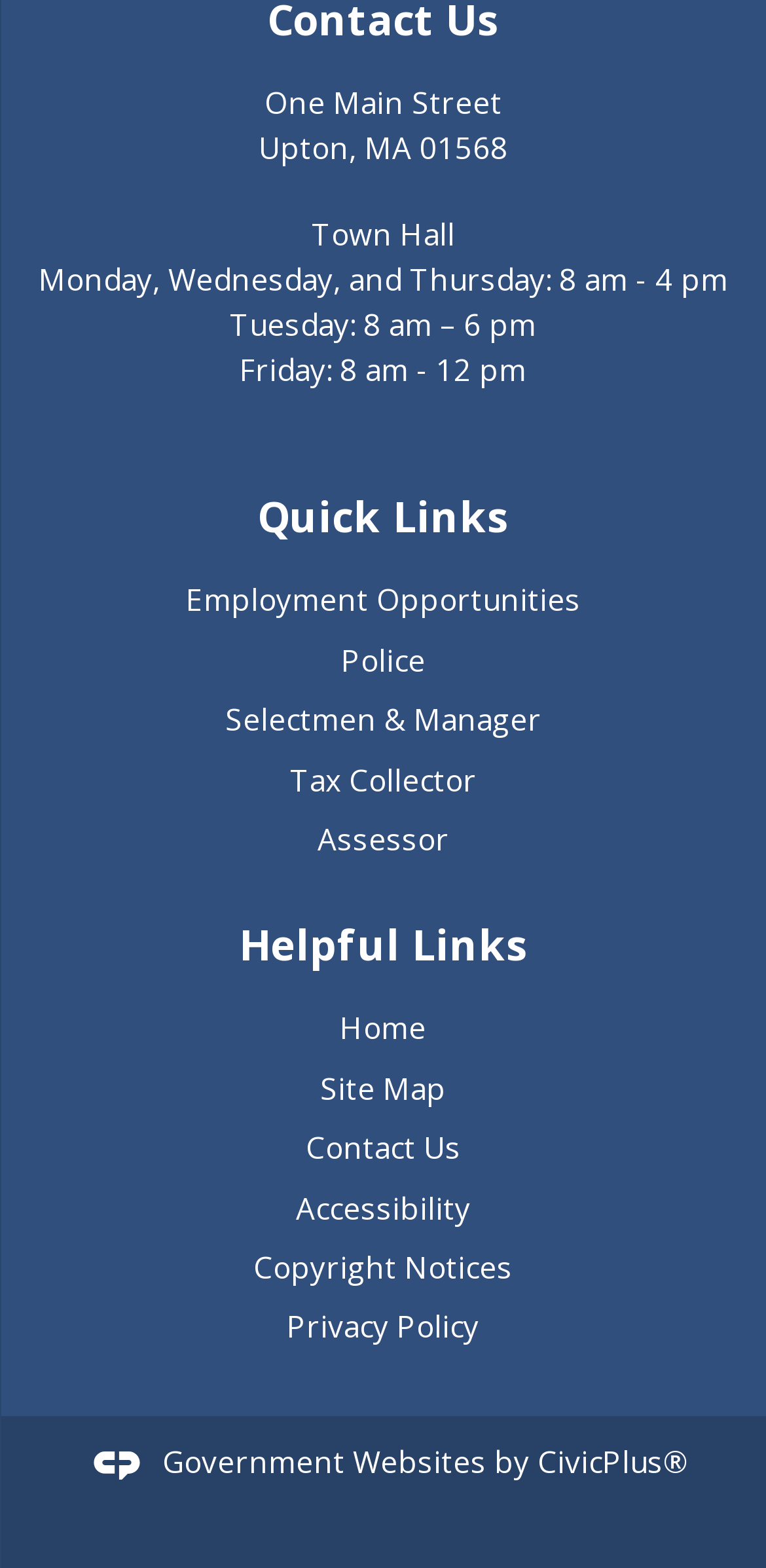Point out the bounding box coordinates of the section to click in order to follow this instruction: "Go to Contact Us".

[0.399, 0.719, 0.601, 0.744]